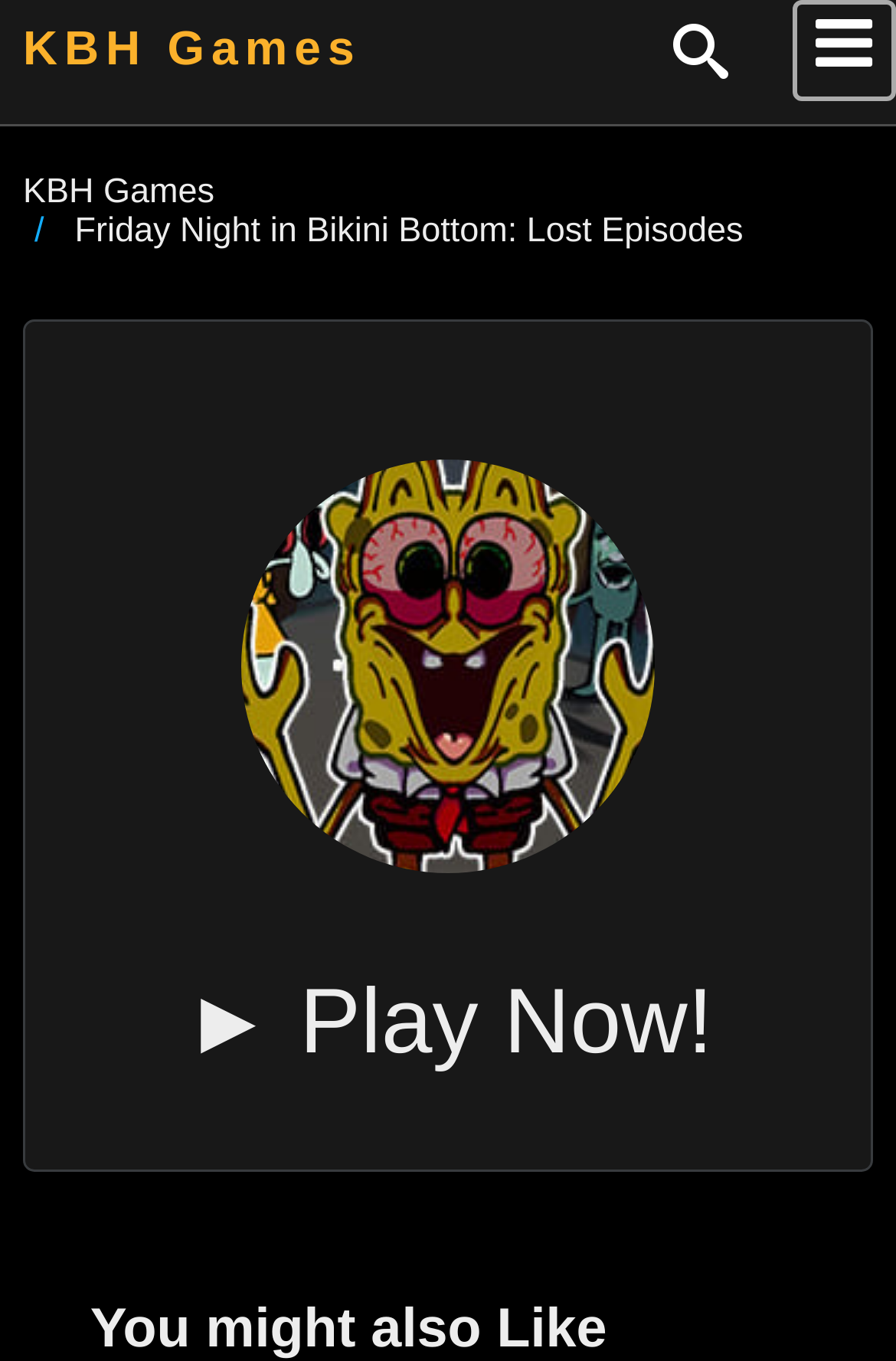Provide a one-word or one-phrase answer to the question:
What is the shape of the icon on the top-right corner?

A circle